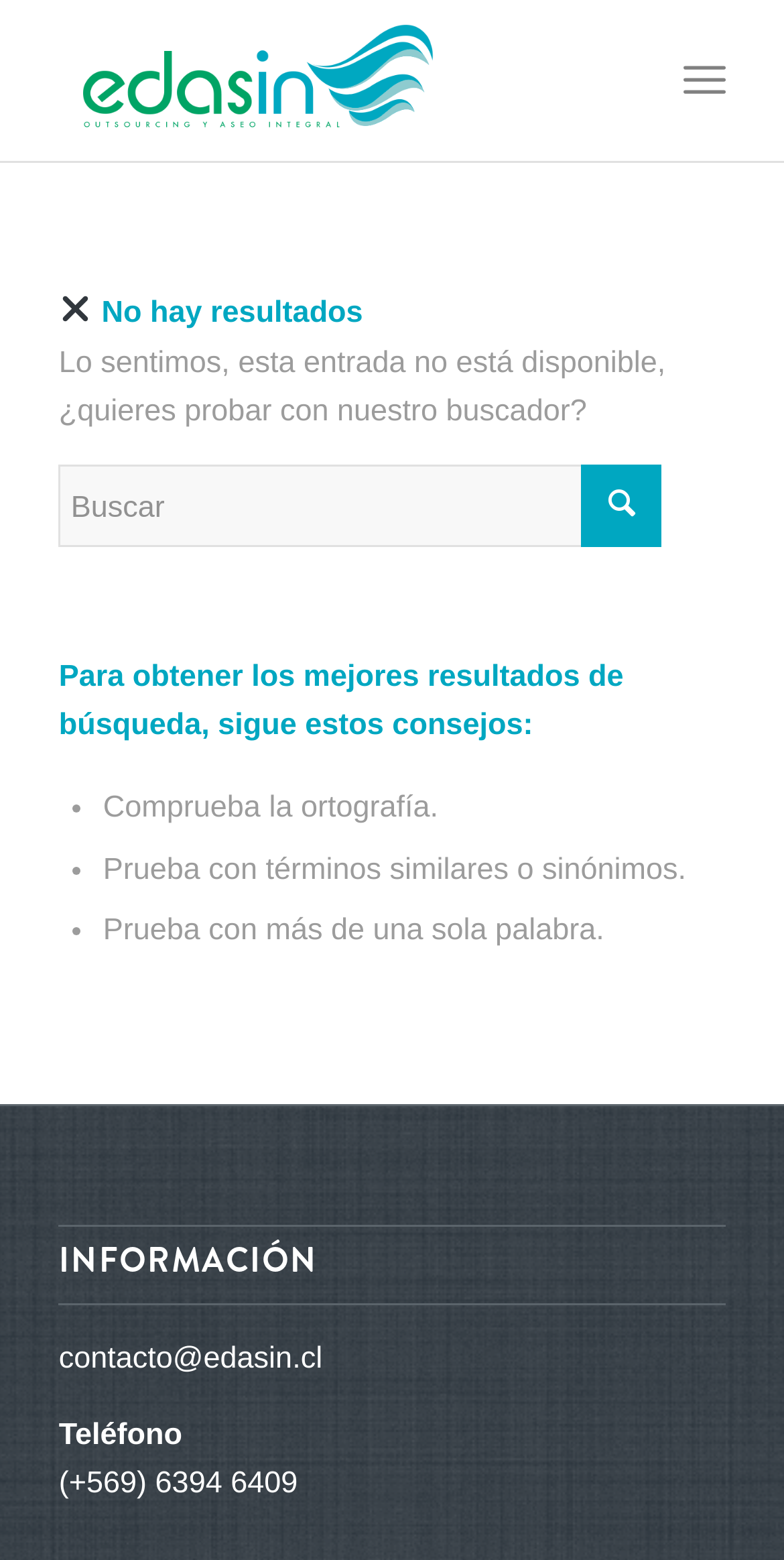Bounding box coordinates are given in the format (top-left x, top-left y, bottom-right x, bottom-right y). All values should be floating point numbers between 0 and 1. Provide the bounding box coordinate for the UI element described as: value=""

[0.742, 0.297, 0.844, 0.35]